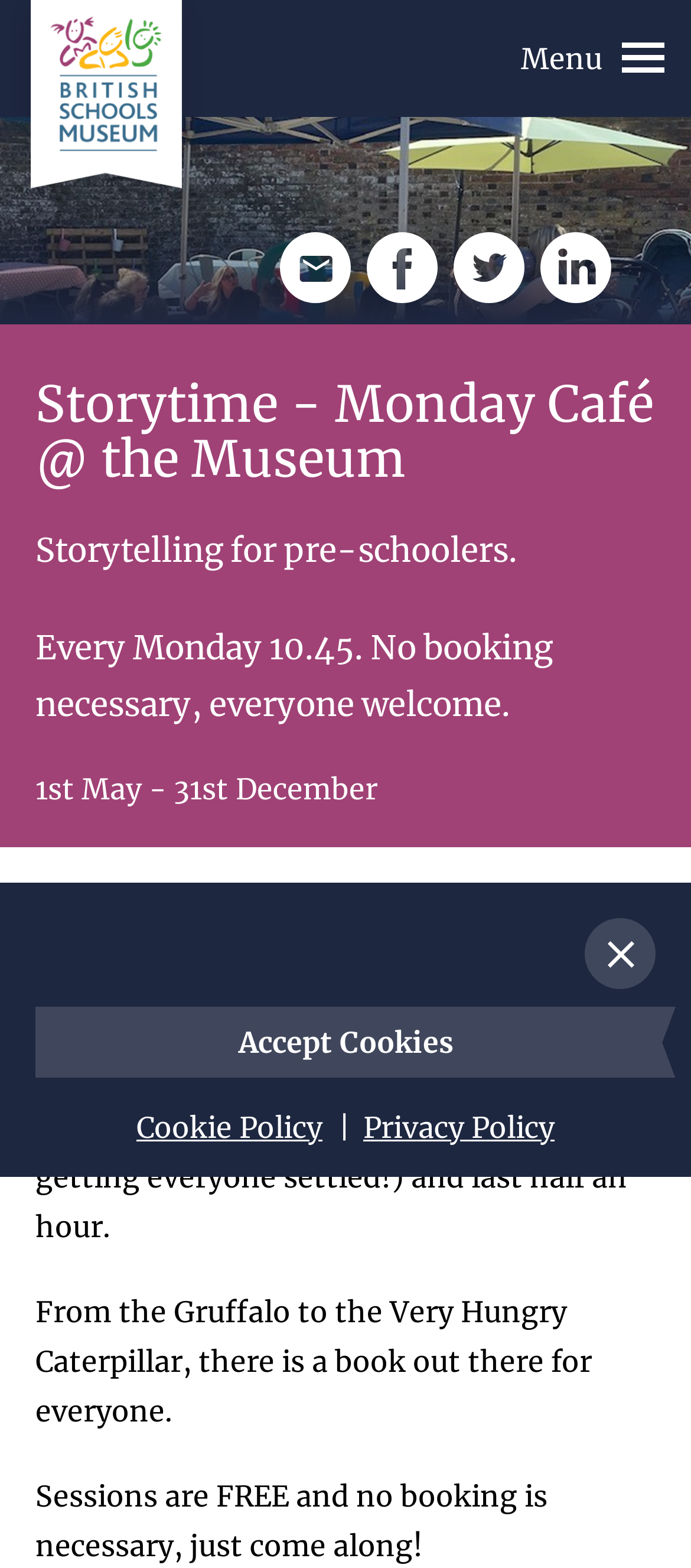Determine the bounding box coordinates (top-left x, top-left y, bottom-right x, bottom-right y) of the UI element described in the following text: General Room Hire

[0.051, 0.142, 1.0, 0.197]